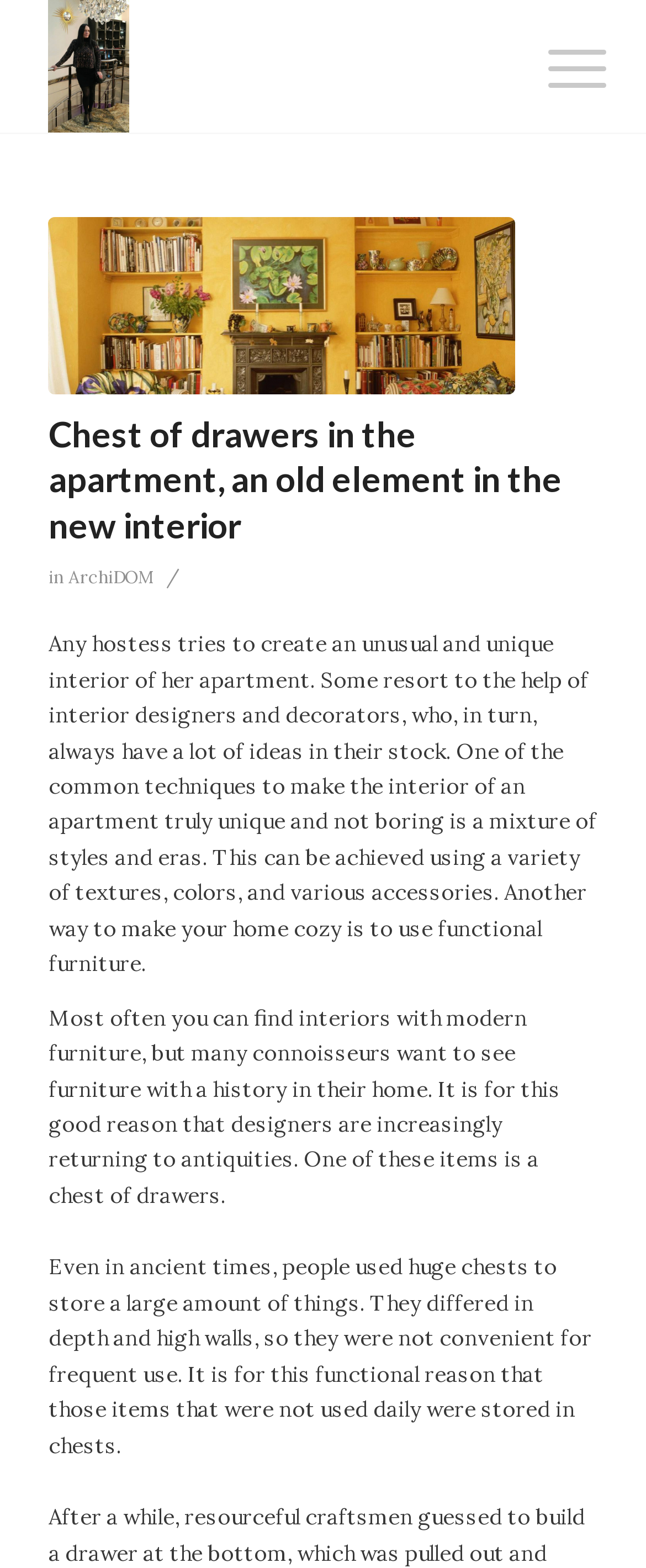What is the main topic of this article?
Please answer the question with a detailed response using the information from the screenshot.

Based on the content of the webpage, it appears that the main topic is interior design, specifically discussing the use of unique and antique furniture pieces, such as chests of drawers, to create a distinctive and cozy home interior.